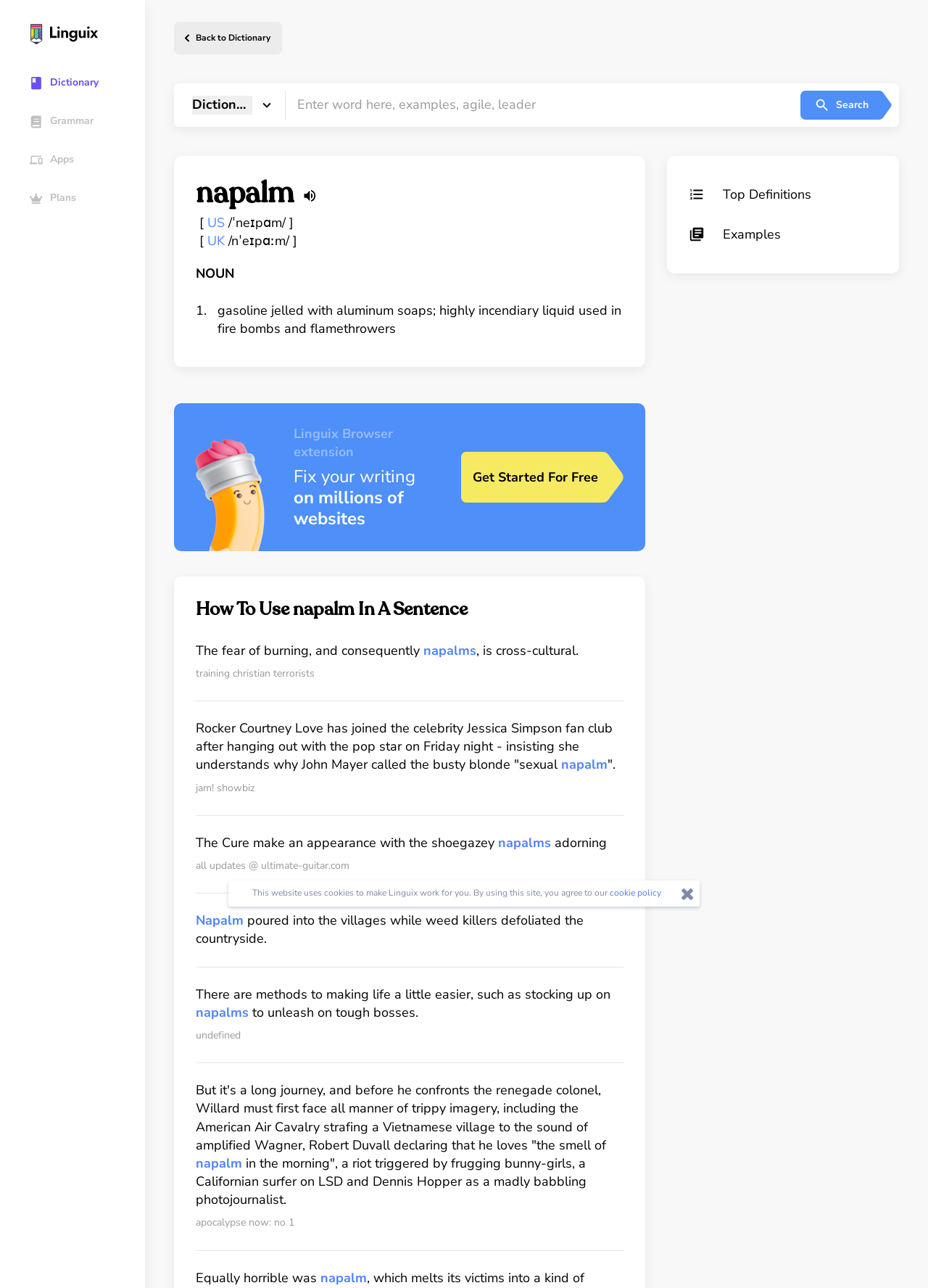How many example sentences are provided for napalm?
Please provide a detailed answer to the question.

The webpage provides 7 example sentences that demonstrate the usage of the word 'napalm' in different contexts. These sentences can be found in the section titled 'How To Use napalm In A Sentence'.